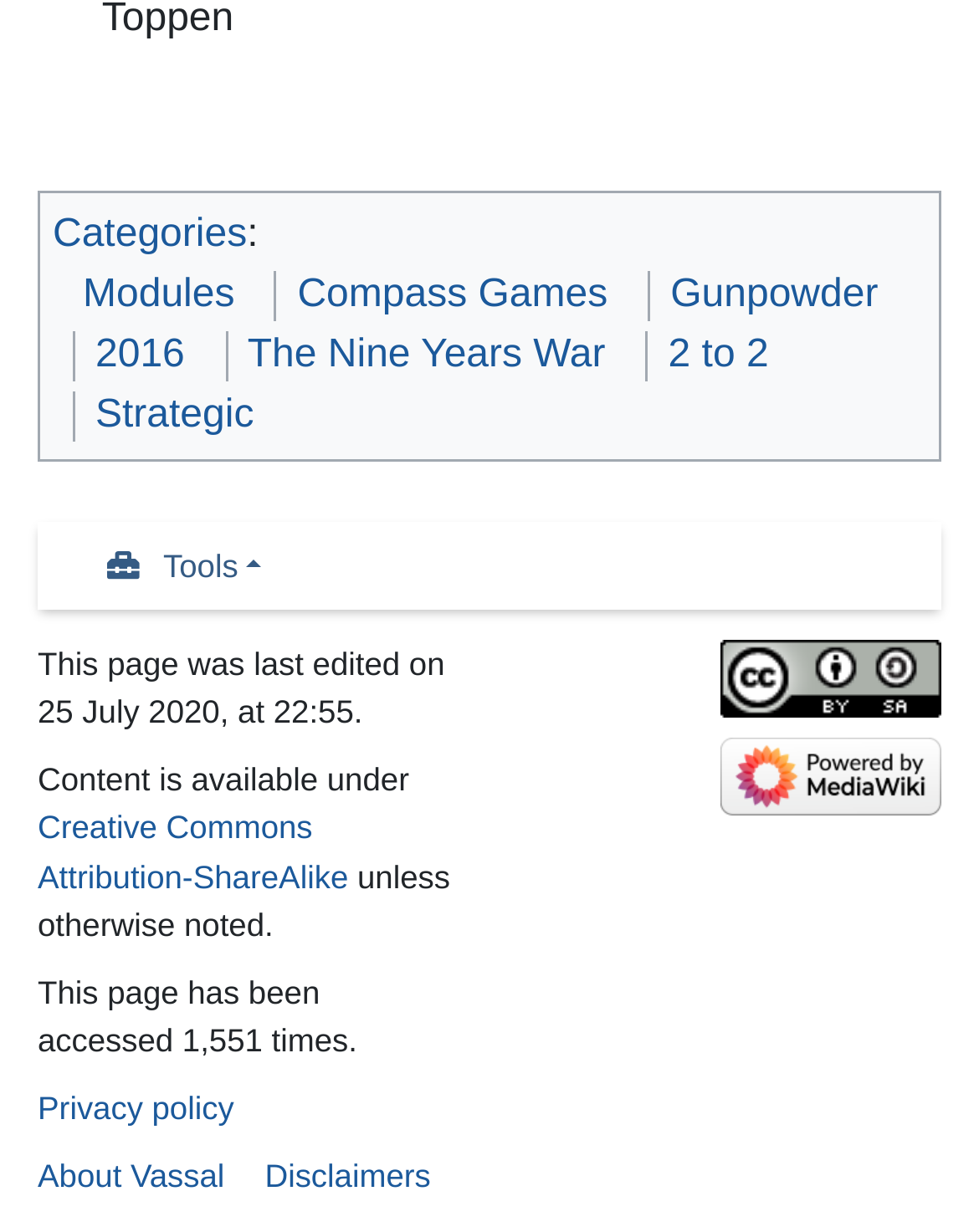Highlight the bounding box coordinates of the element you need to click to perform the following instruction: "Go to Privacy policy."

[0.038, 0.885, 0.239, 0.915]